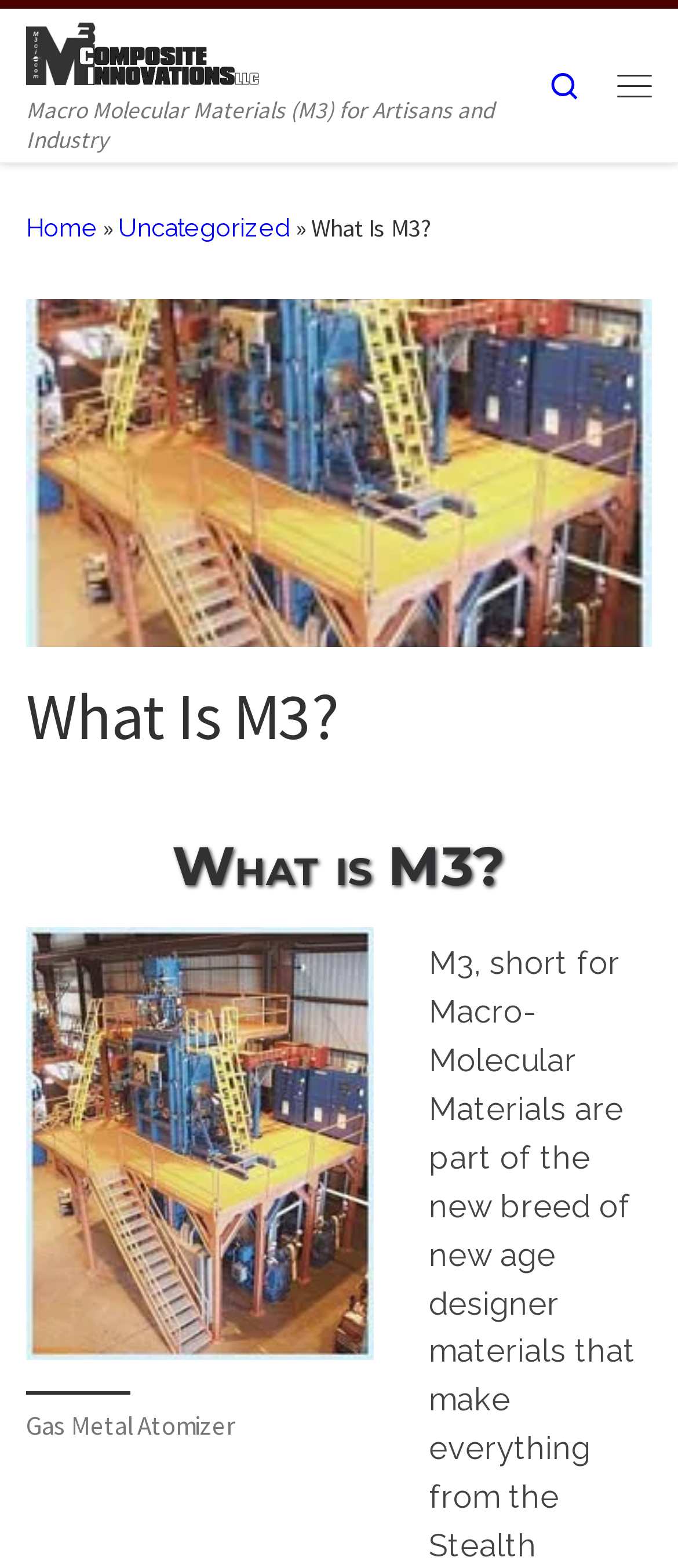What is the text of the first link on the webpage?
Based on the screenshot, provide your answer in one word or phrase.

Skip to content